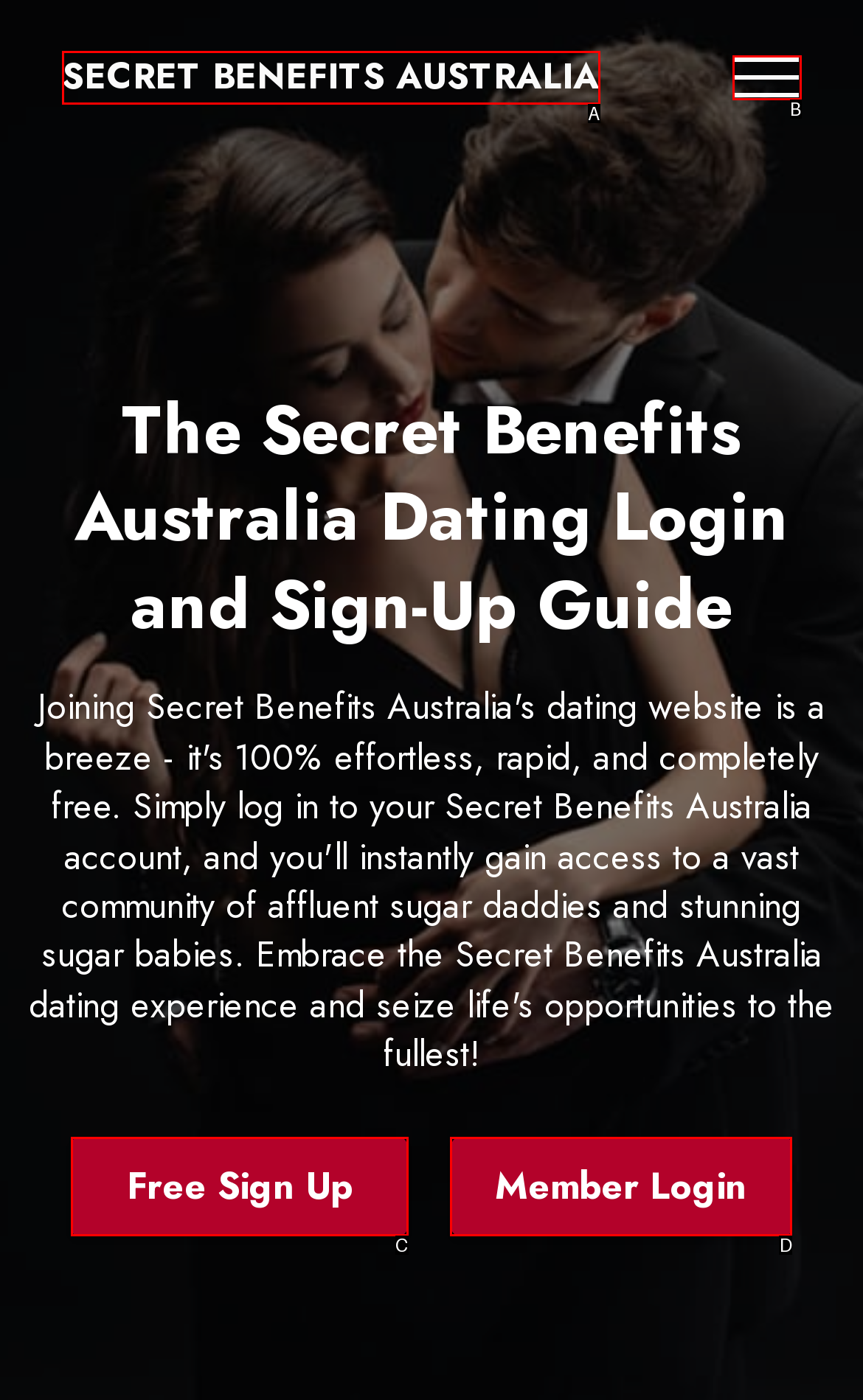Determine the HTML element that best matches this description: SECRET BENEFITS AUSTRALIA from the given choices. Respond with the corresponding letter.

A